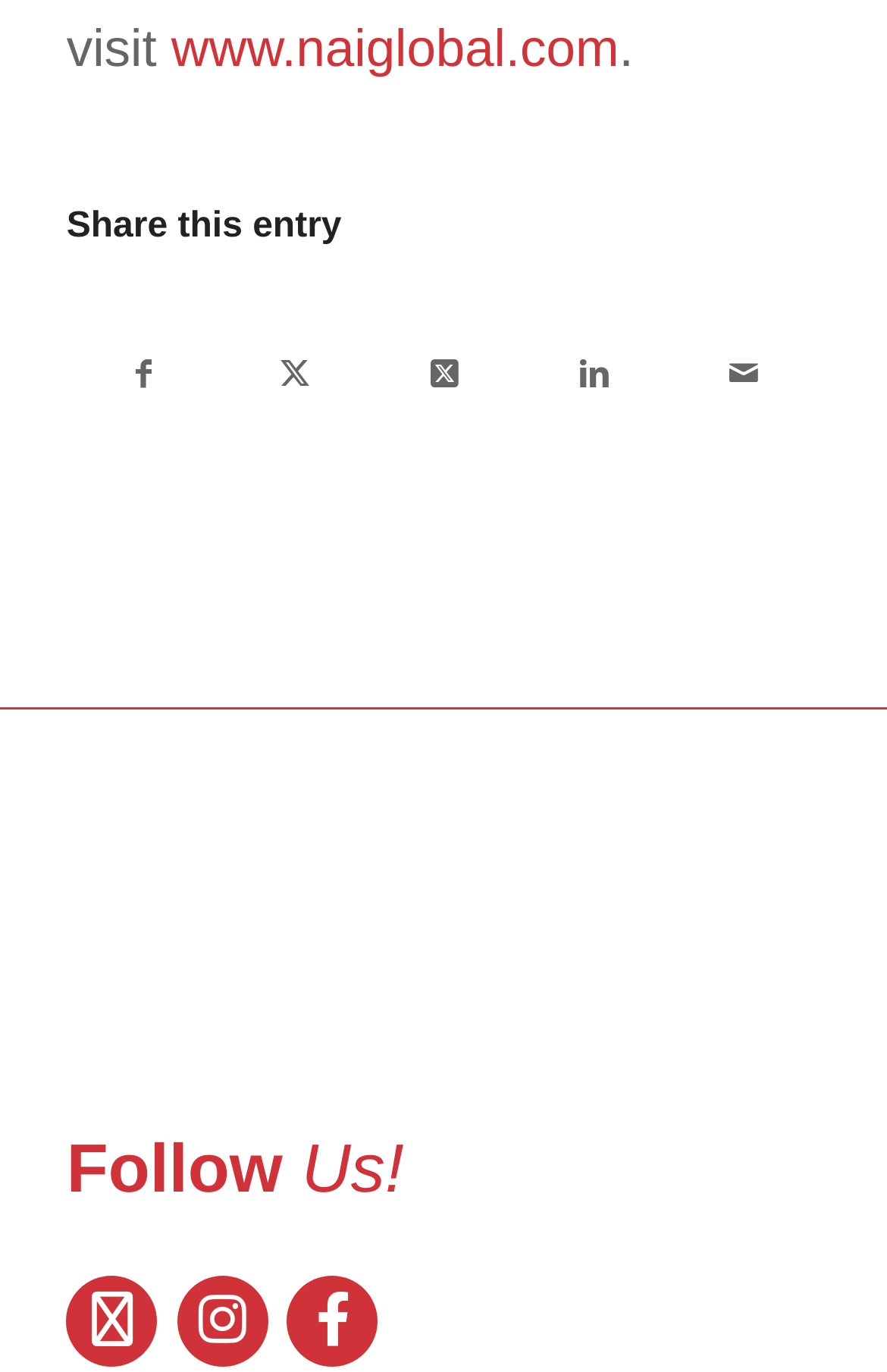Determine the bounding box of the UI component based on this description: "Share by Mail". The bounding box coordinates should be four float values between 0 and 1, i.e., [left, top, right, bottom].

[0.756, 0.215, 0.922, 0.33]